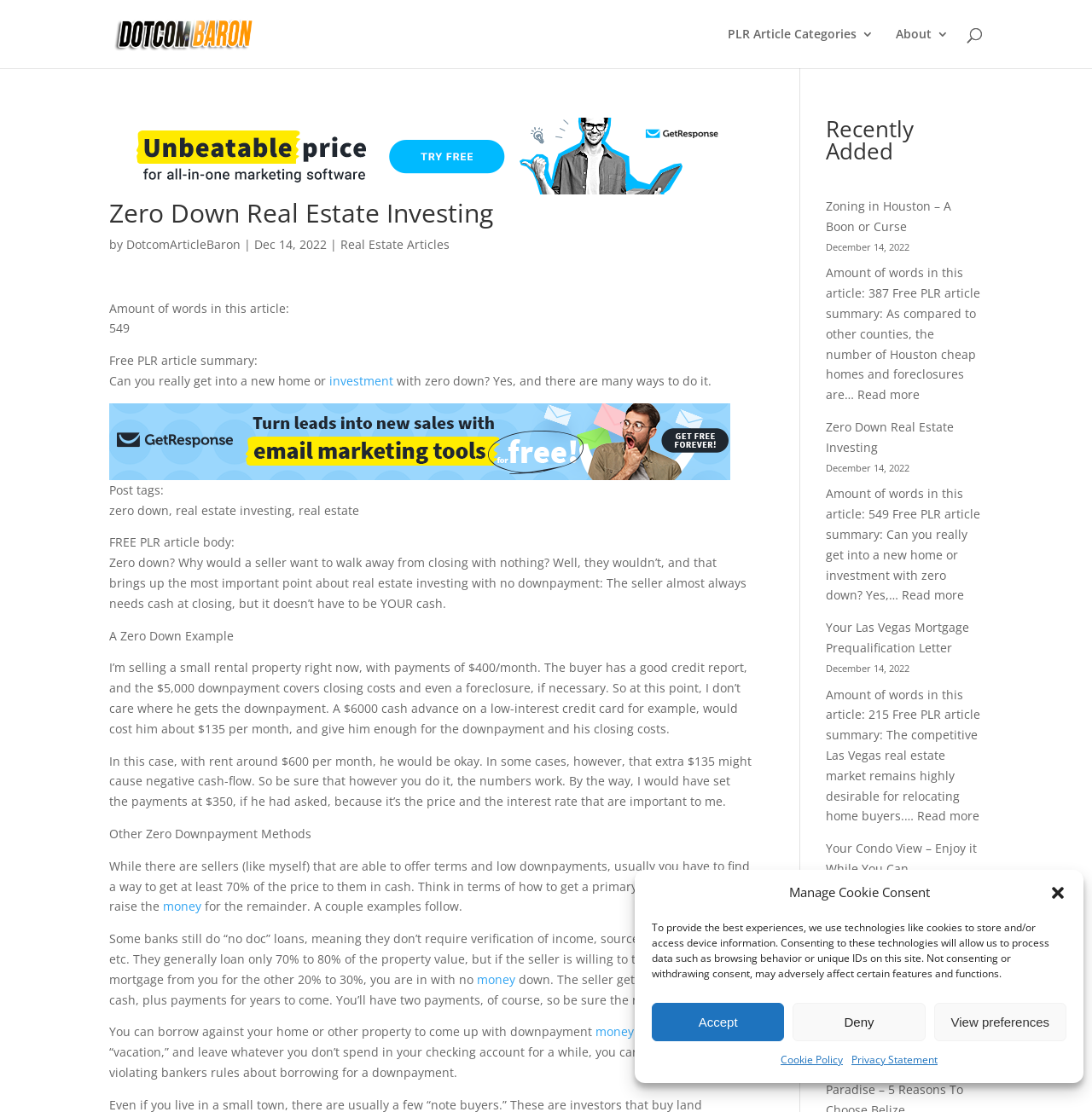Detail the various sections and features present on the webpage.

This webpage is a free PLR article directory, with a focus on real estate investing. At the top, there is a dialog box for managing cookie consent, with buttons to accept, deny, or view preferences. Below this, there is a link to the Free PLR Article Directory and an image associated with it.

On the left side, there is a search bar and a link to "All-in-one software" with an accompanying image. Below this, there is a heading "Zero Down Real Estate Investing" with the author's name and date "Dec 14, 2022". The article summary is provided, stating that it is possible to get into a new home or investment with zero down, and there are many ways to do it.

The main content of the article is divided into sections, including "A Zero Down Example", "Other Zero Downpayment Methods", and more. The text is interspersed with links to related topics, such as "investment" and "money".

On the right side, there is a section titled "Recently Added" with links to other articles, including "Zoning in Houston – A Boon or Curse", "Zero Down Real Estate Investing", "Your Las Vegas Mortgage Prequalification Letter", and "Your Condo View – Enjoy it While You Can". Each article has a brief summary and a "Read more" link. The dates of the articles are also provided.

Overall, the webpage is a resource for individuals interested in real estate investing, with a focus on zero-down payment methods and related topics.